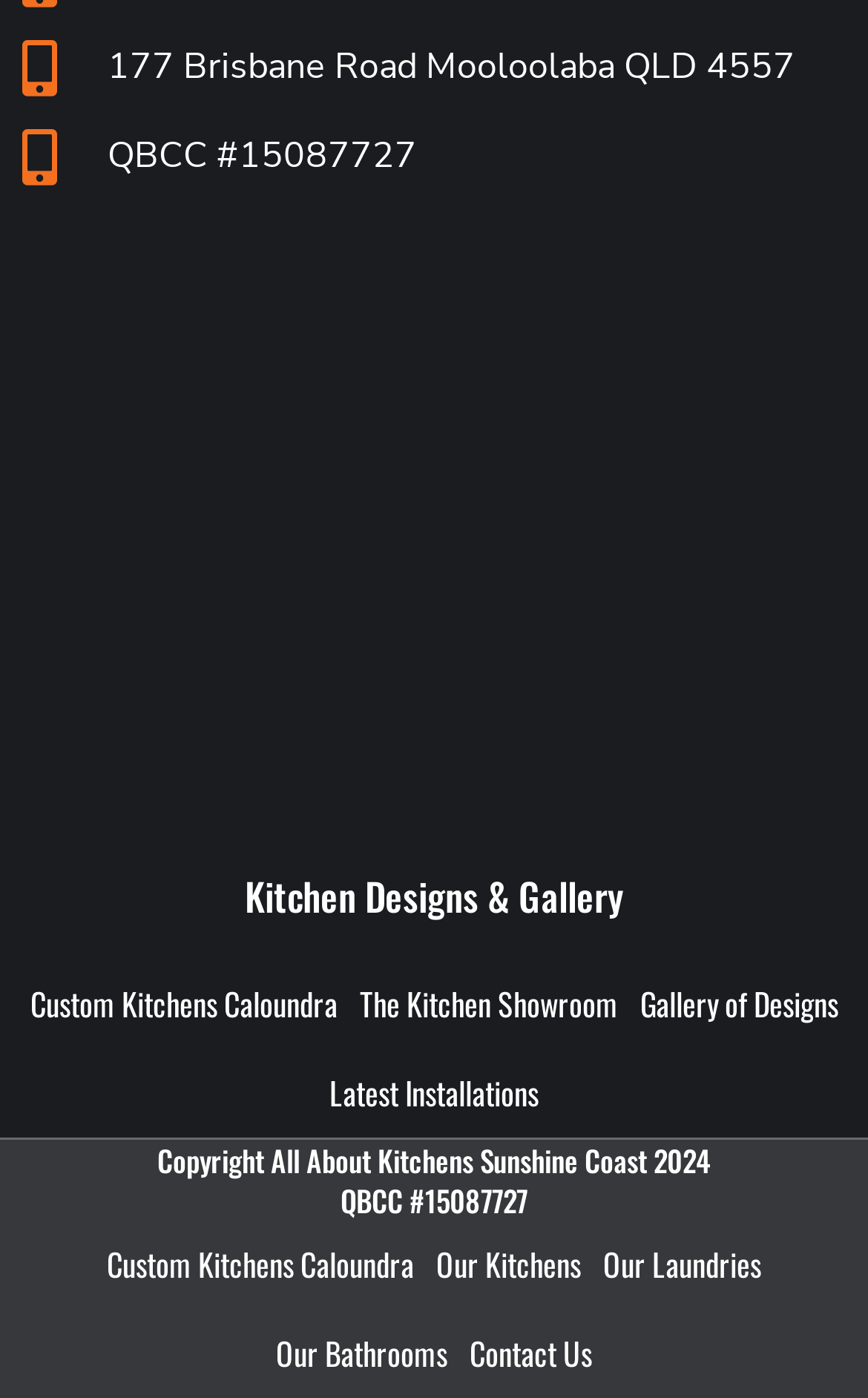What is the name of the social media platform with a kitchen-related image?
Respond with a short answer, either a single word or a phrase, based on the image.

Facebook